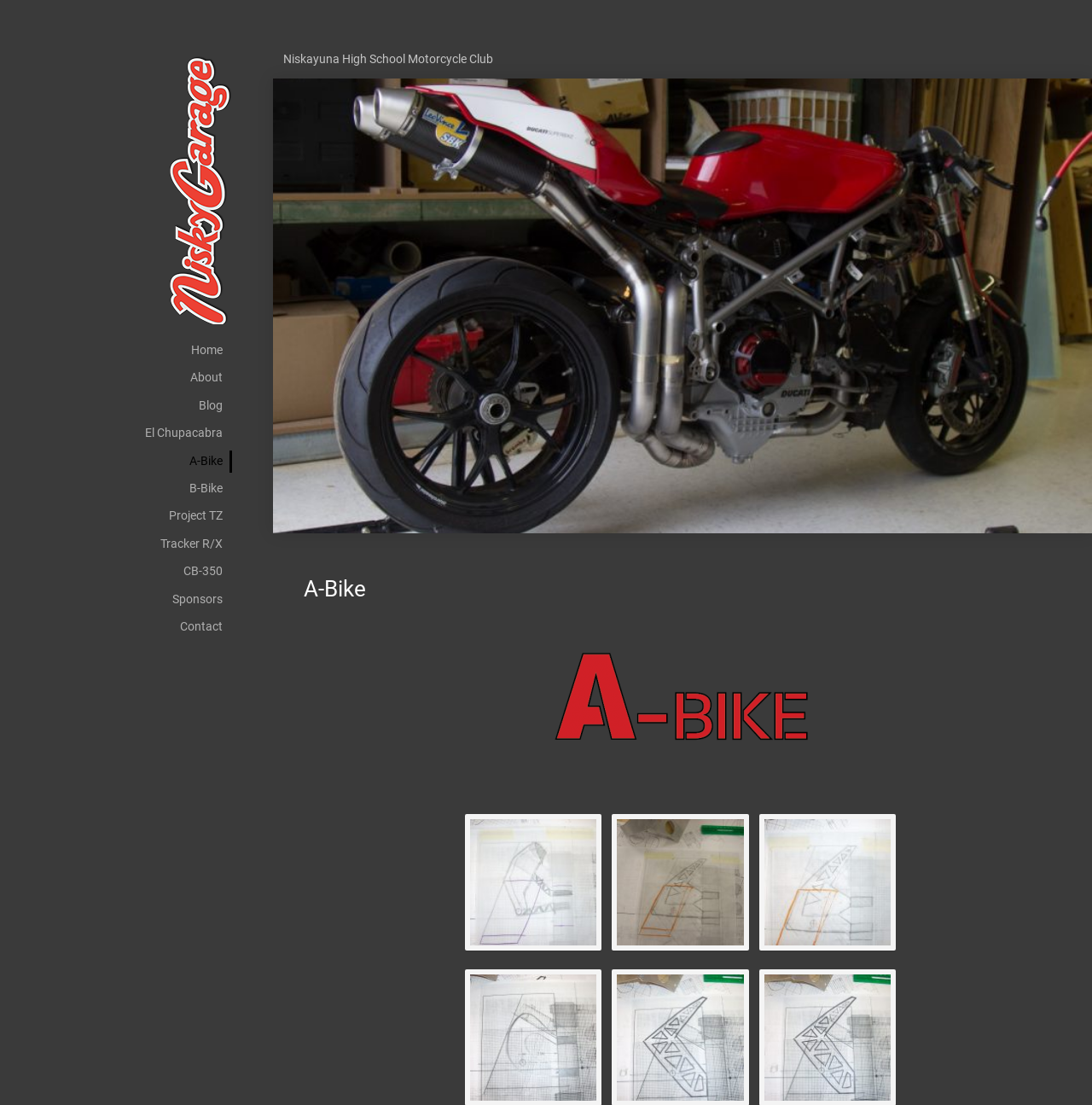Please locate the bounding box coordinates of the element that should be clicked to complete the given instruction: "read about A-Bike".

[0.278, 0.52, 0.972, 0.547]